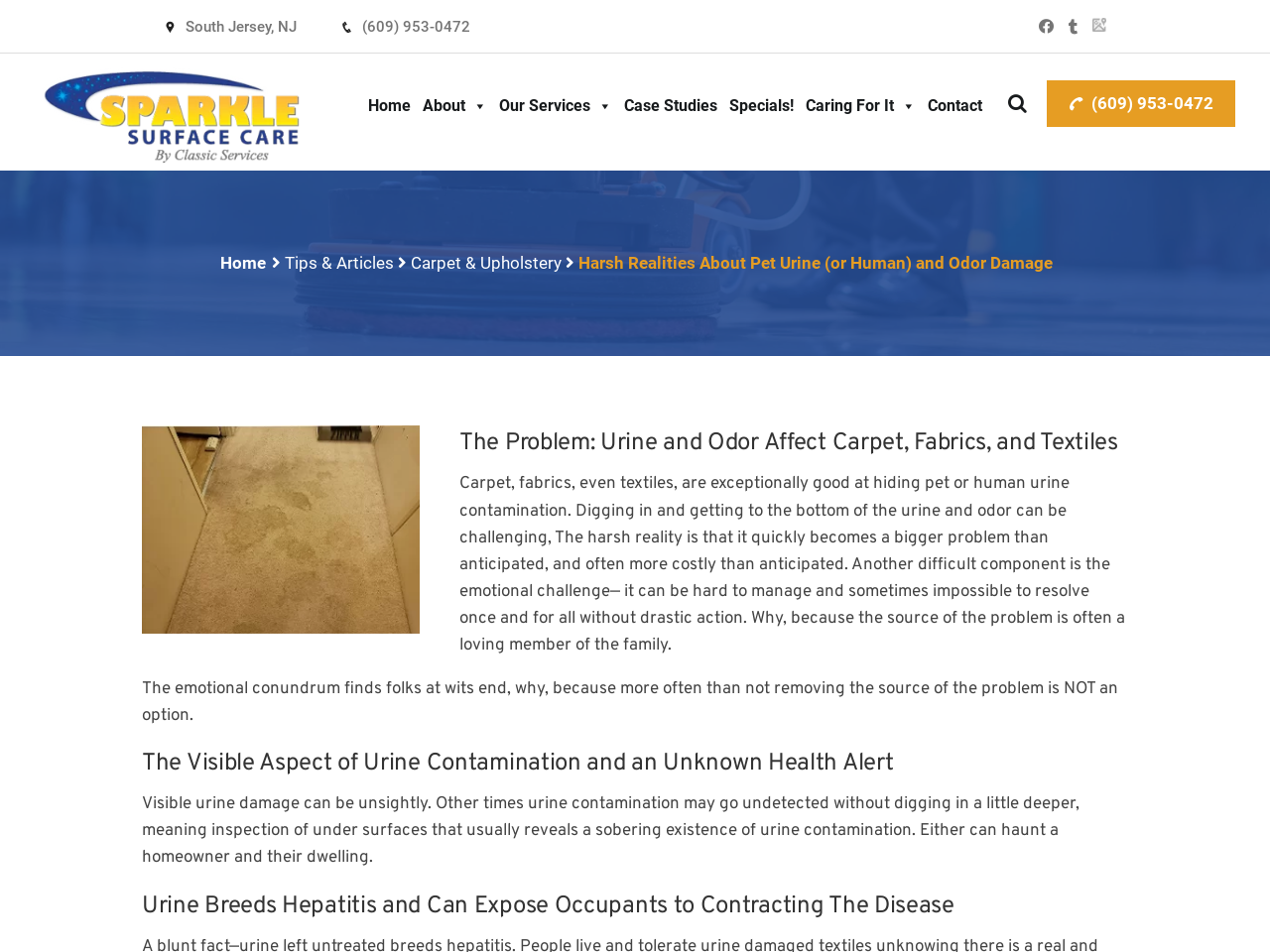What is the company name?
Please provide a comprehensive and detailed answer to the question.

The company name can be found in the top-left corner of the webpage, where it says 'SPARKLE Surface Care' with an image logo next to it.